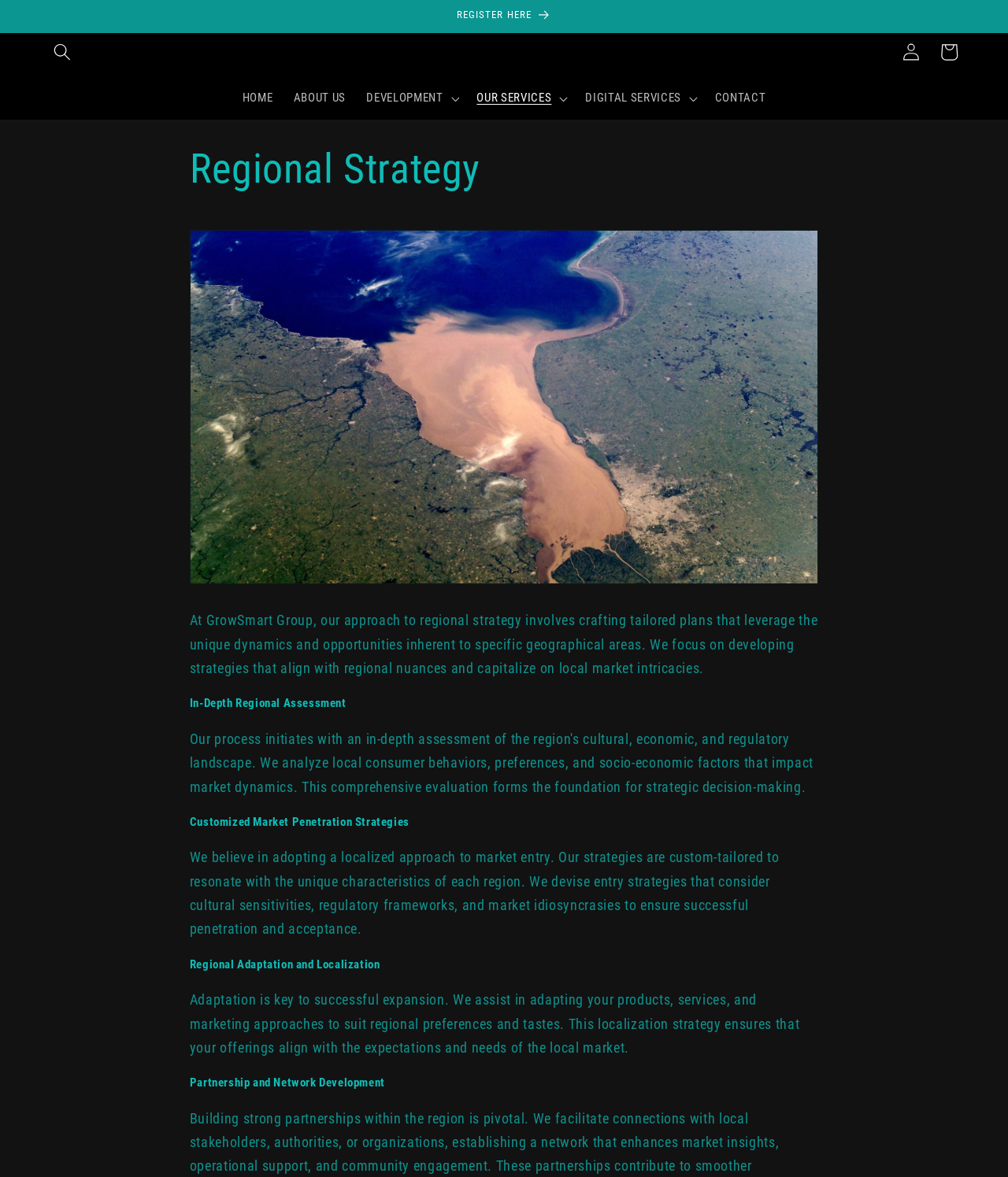Locate the bounding box of the user interface element based on this description: "Log in".

[0.885, 0.028, 0.923, 0.06]